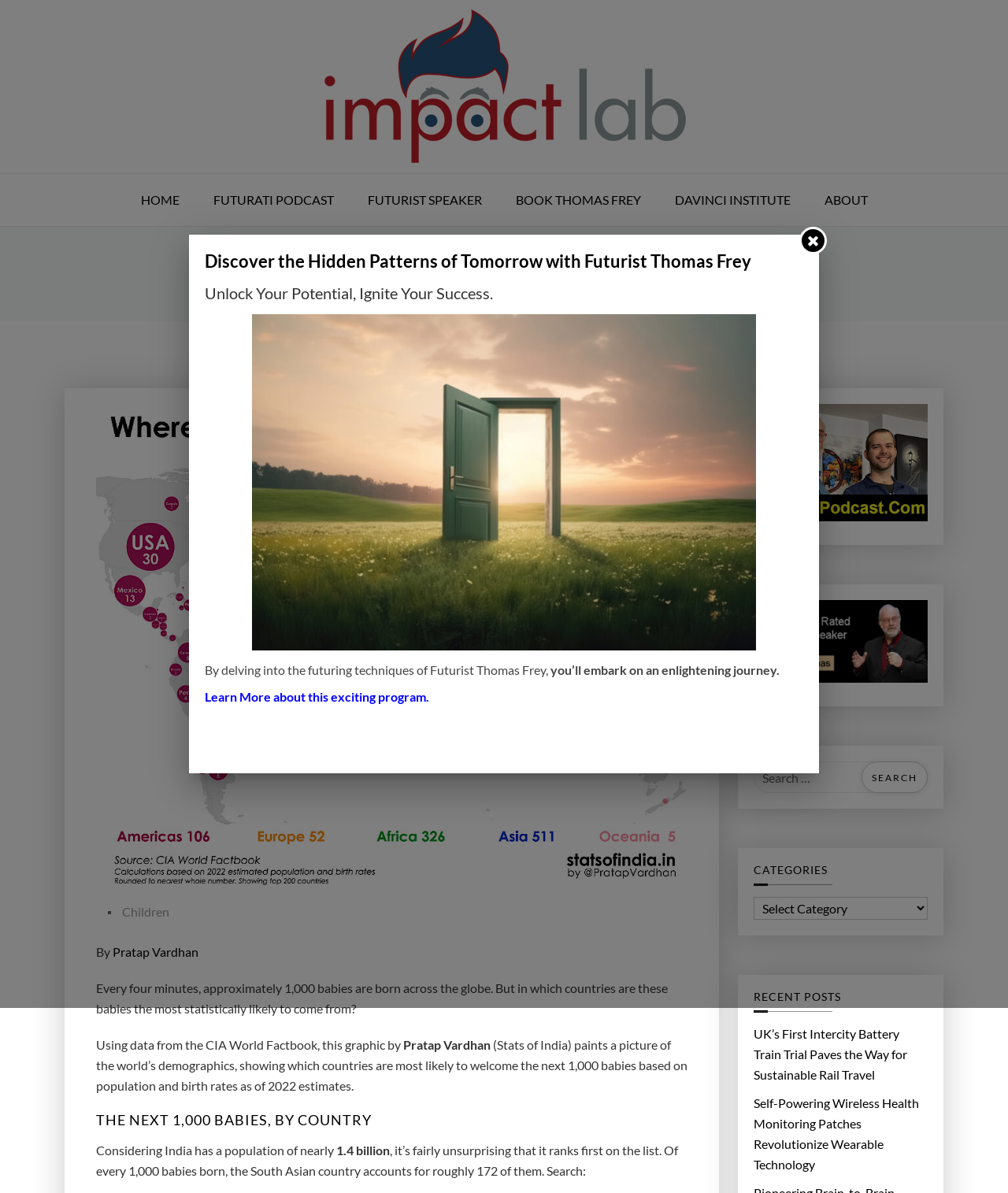Please provide the bounding box coordinates for the element that needs to be clicked to perform the following instruction: "Learn more about the program". The coordinates should be given as four float numbers between 0 and 1, i.e., [left, top, right, bottom].

[0.203, 0.577, 0.426, 0.59]